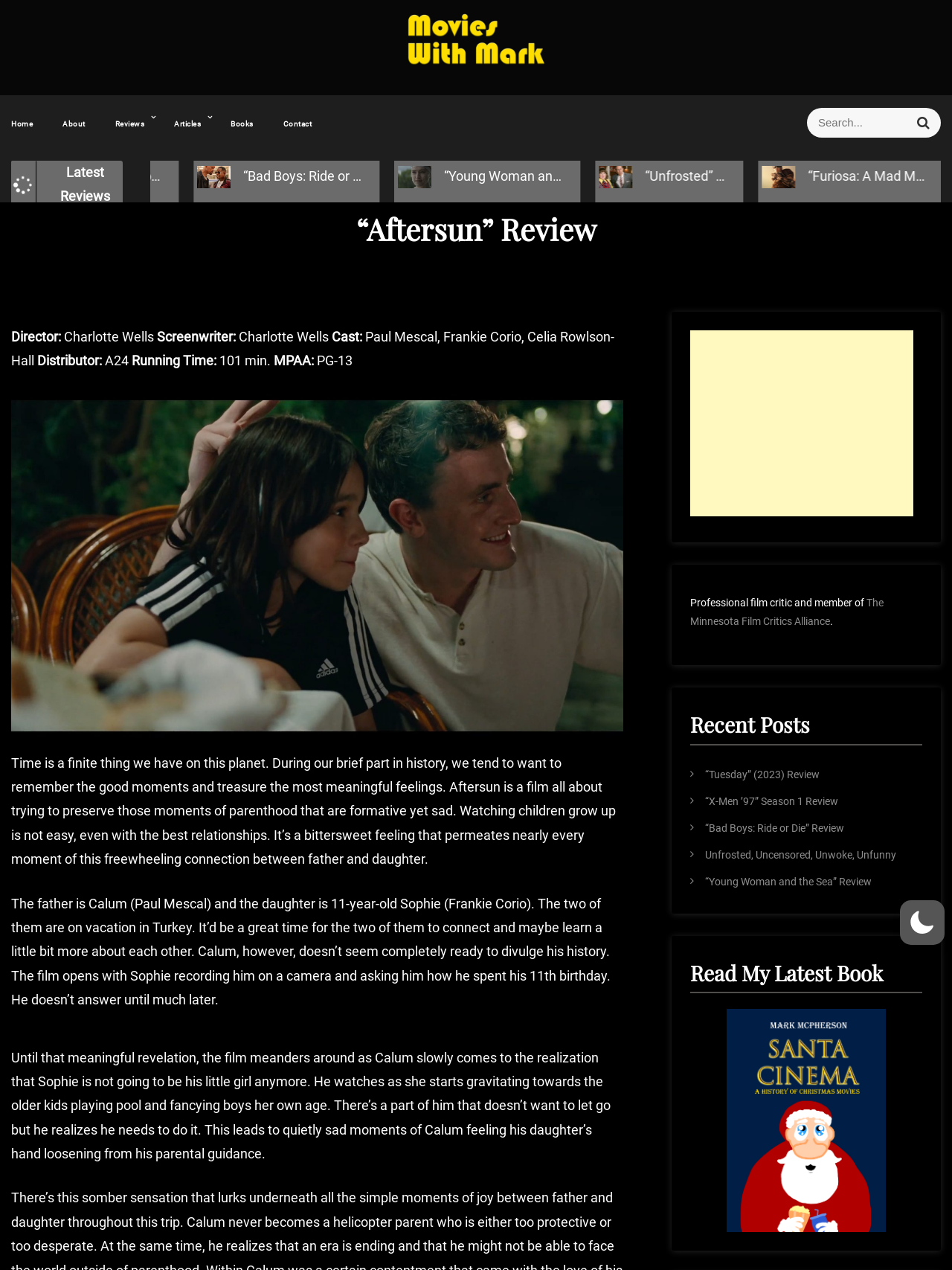Please identify the bounding box coordinates of the clickable area that will allow you to execute the instruction: "Search for a movie".

[0.646, 0.085, 0.988, 0.108]